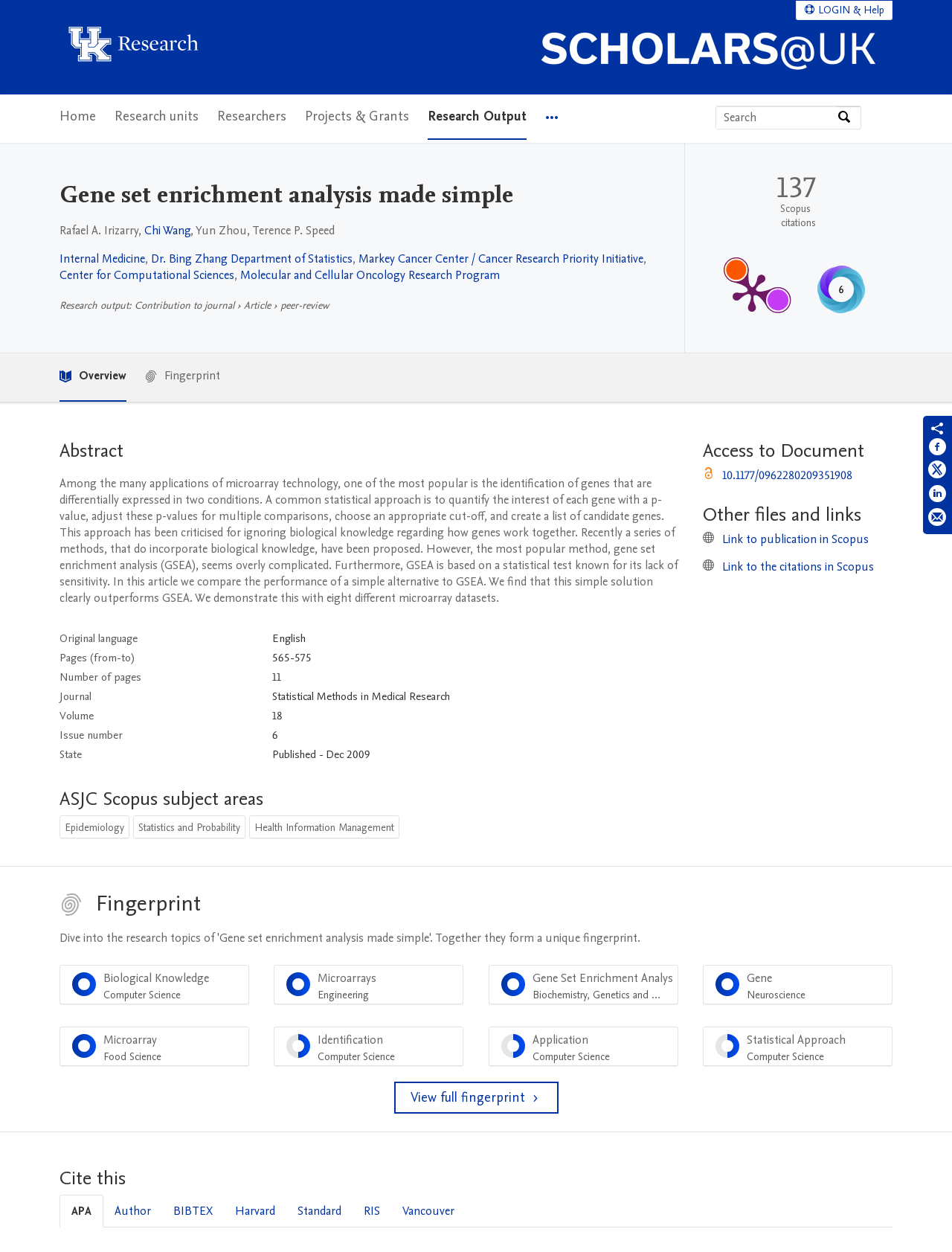Provide a comprehensive description of the webpage.

This webpage is about a research article titled "Gene set enrichment analysis made simple" from the University of Kentucky. At the top, there is a navigation menu with links to the university's home page, login and help, and a search bar. Below the navigation menu, there is a heading with the title of the article, followed by the authors' names and affiliations.

On the left side, there is a menu with links to different sections of the article, including "Overview", "Fingerprint", and "More navigation options". Below the menu, there is a section with publication metrics, including the number of citations and an altmetric score.

The main content of the article is divided into several sections. The "Abstract" section provides a summary of the article, which discusses the limitations of traditional gene set enrichment analysis and proposes a simpler alternative. The "ASJC Scopus subject areas" section lists the subject areas related to the article, including epidemiology, statistics, and health information management.

There is also a table with information about the article, including the original language, number of pages, journal, volume, issue number, and publication date. Additionally, there are links to access the document, including a DOI link and links to the publication and citations in Scopus.

At the bottom of the page, there is a "Fingerprint" section, which appears to be a graphical representation of the article's topics, with "Biological Knowledge" and "Computer Science" being the most prominent.